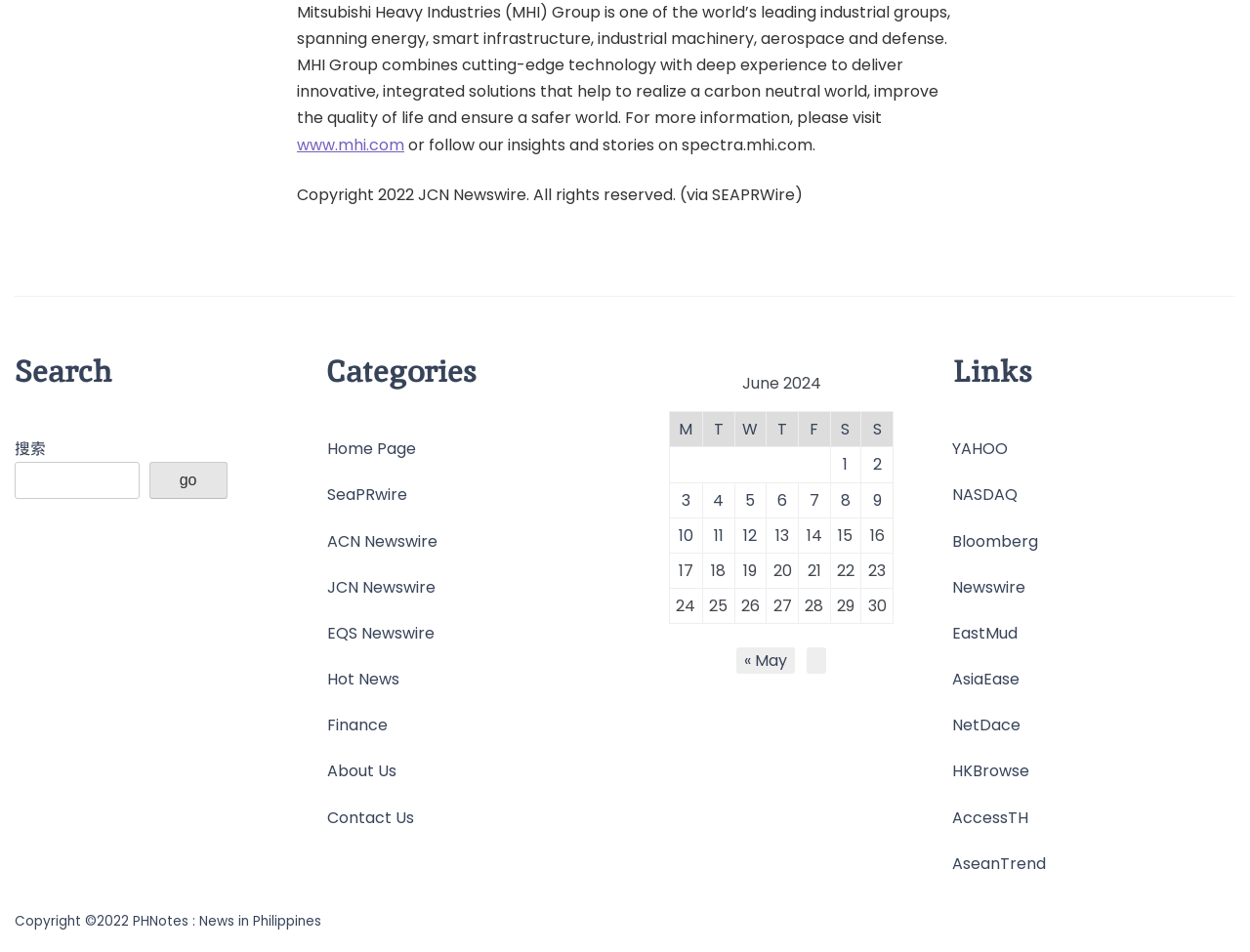Identify the bounding box coordinates for the region of the element that should be clicked to carry out the instruction: "view posts published on June 1, 2024". The bounding box coordinates should be four float numbers between 0 and 1, i.e., [left, top, right, bottom].

[0.664, 0.47, 0.689, 0.507]